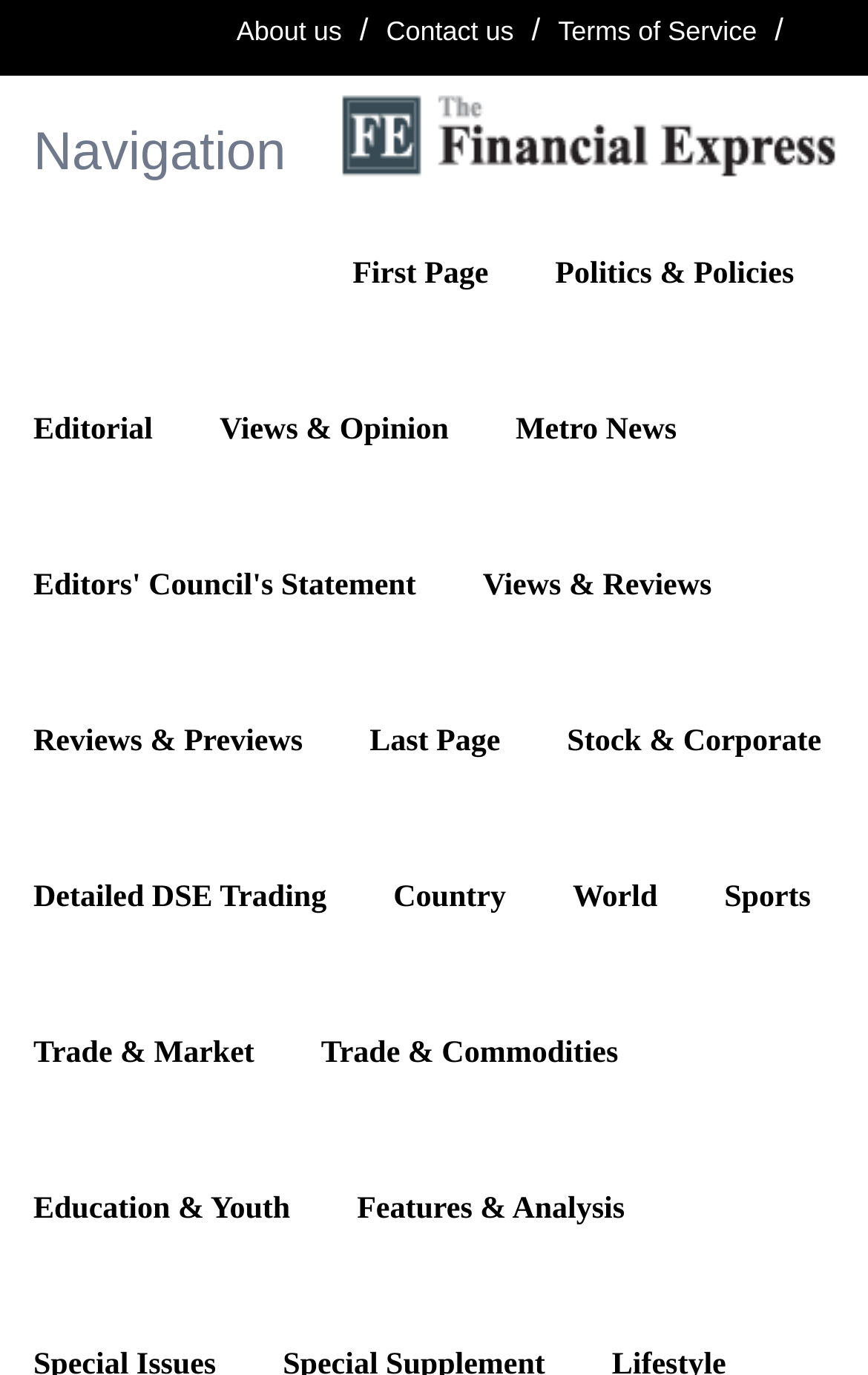Could you determine the bounding box coordinates of the clickable element to complete the instruction: "read education and youth articles"? Provide the coordinates as four float numbers between 0 and 1, i.e., [left, top, right, bottom].

[0.0, 0.825, 0.373, 0.938]